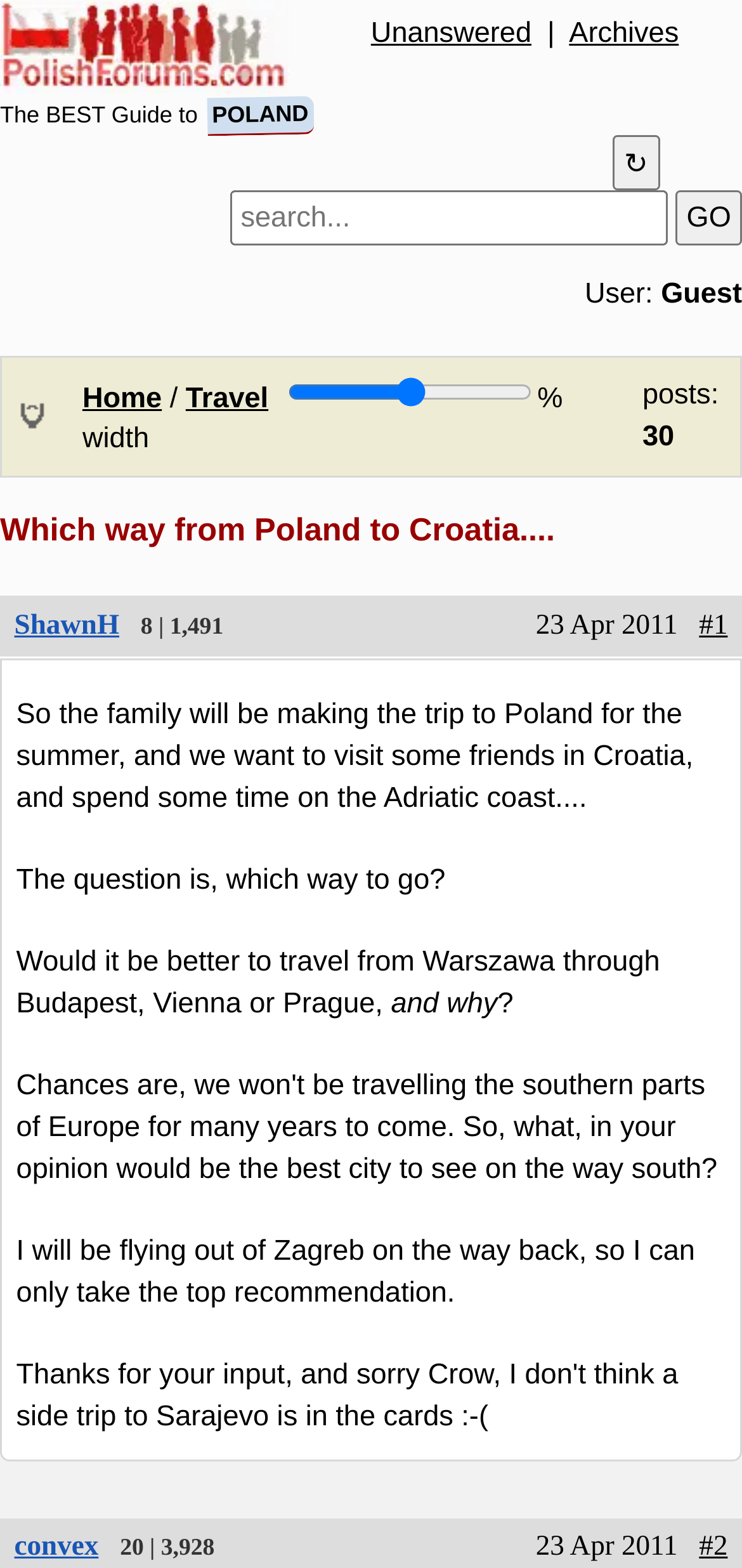Can you identify the bounding box coordinates of the clickable region needed to carry out this instruction: 'Browse Pet Supplies for Dogs'? The coordinates should be four float numbers within the range of 0 to 1, stated as [left, top, right, bottom].

None